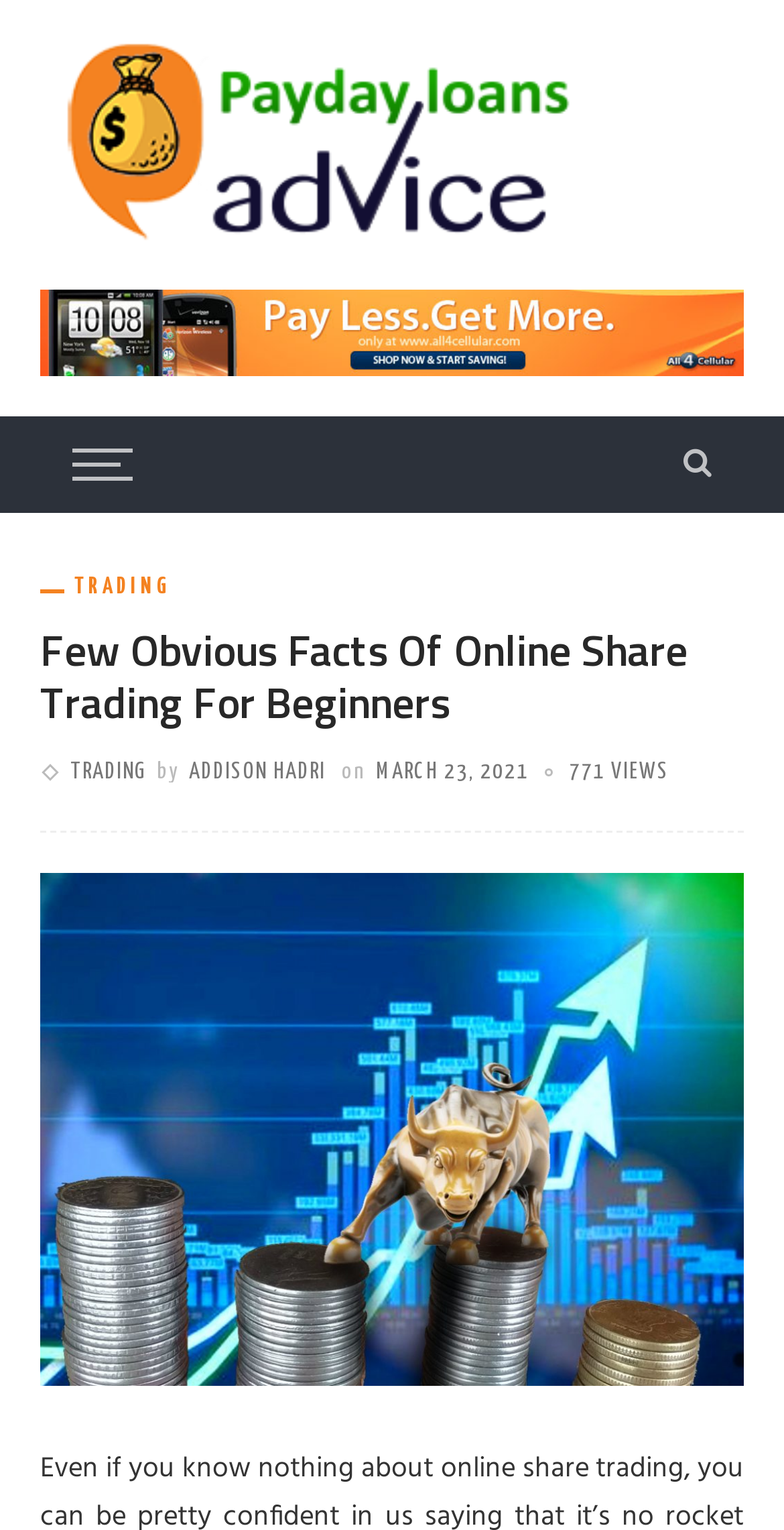Determine the bounding box coordinates for the UI element matching this description: "title="Search"".

[0.833, 0.272, 0.946, 0.335]